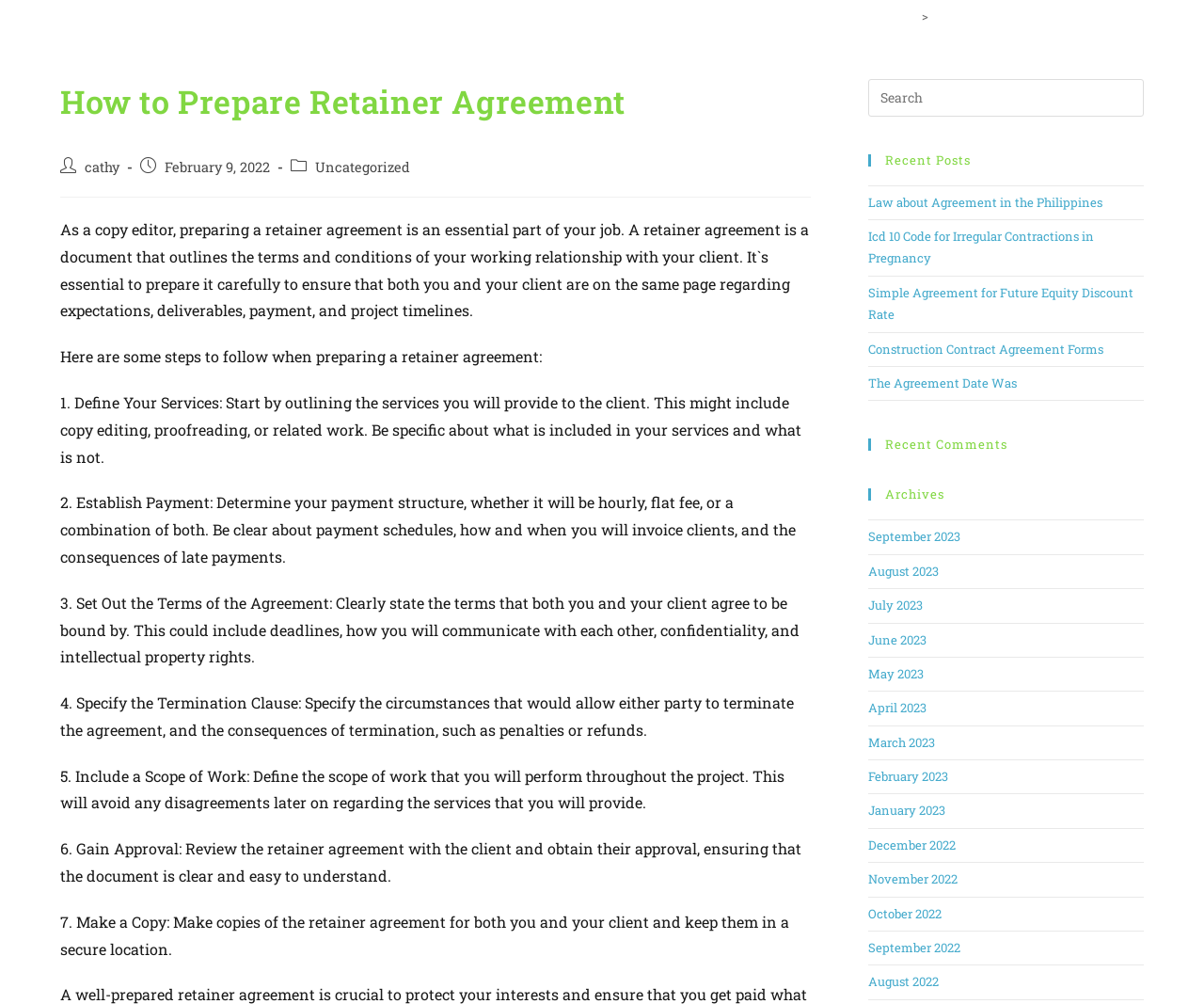Give a concise answer using one word or a phrase to the following question:
What is the title of the recent post mentioned below the blog post?

Law about Agreement in the Philippines